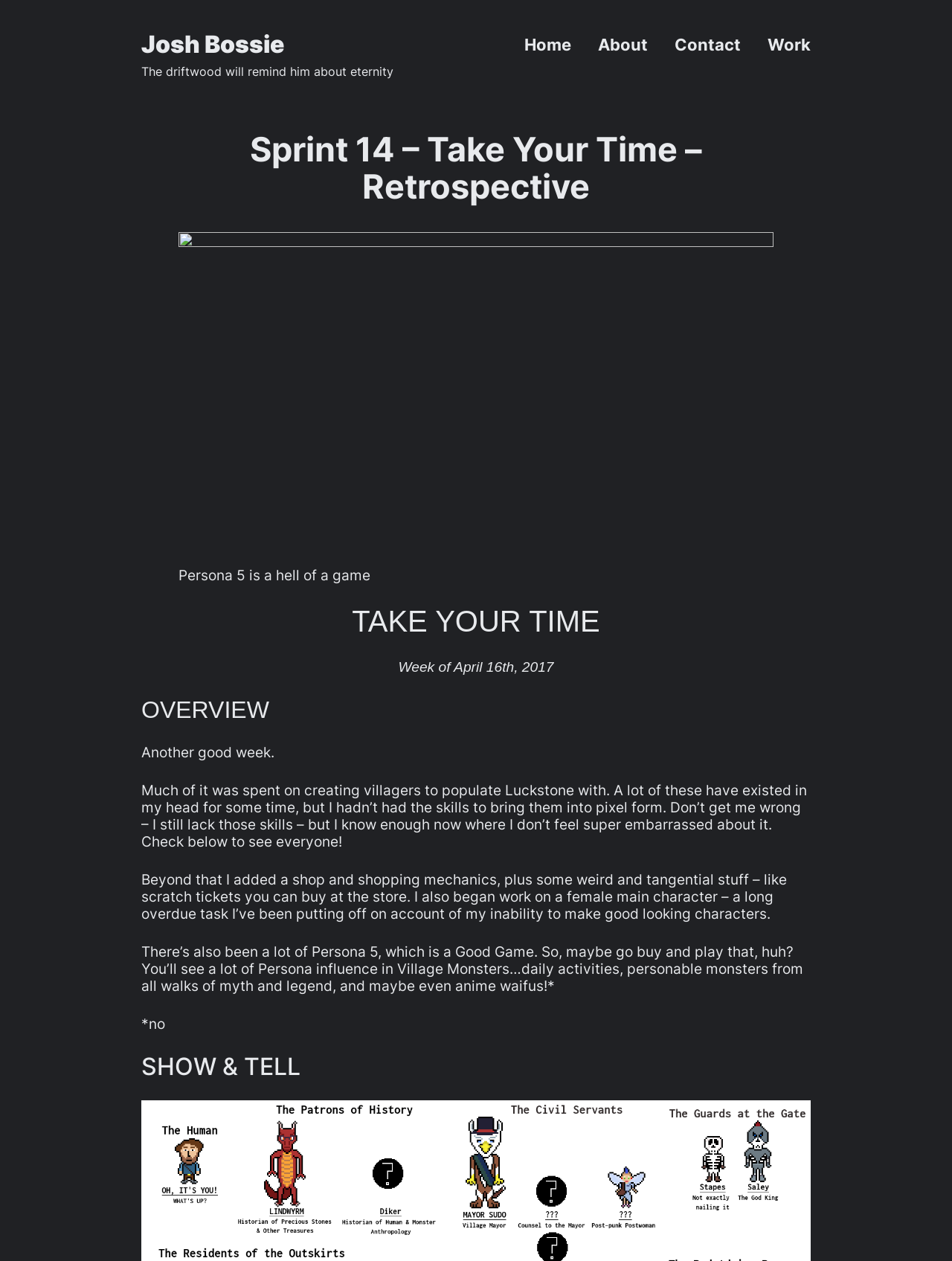Find the headline of the webpage and generate its text content.

Sprint 14 – Take Your Time – Retrospective